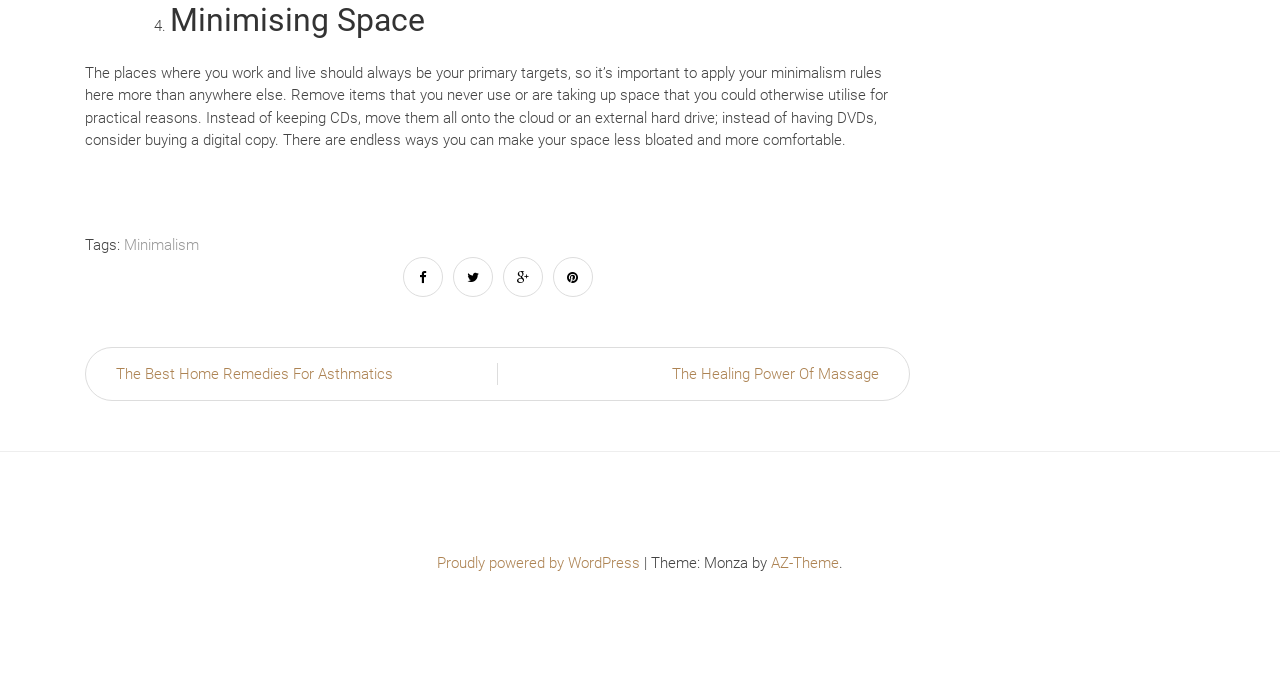What is the purpose of removing CDs and DVDs?
Using the image as a reference, answer with just one word or a short phrase.

To utilise space practically